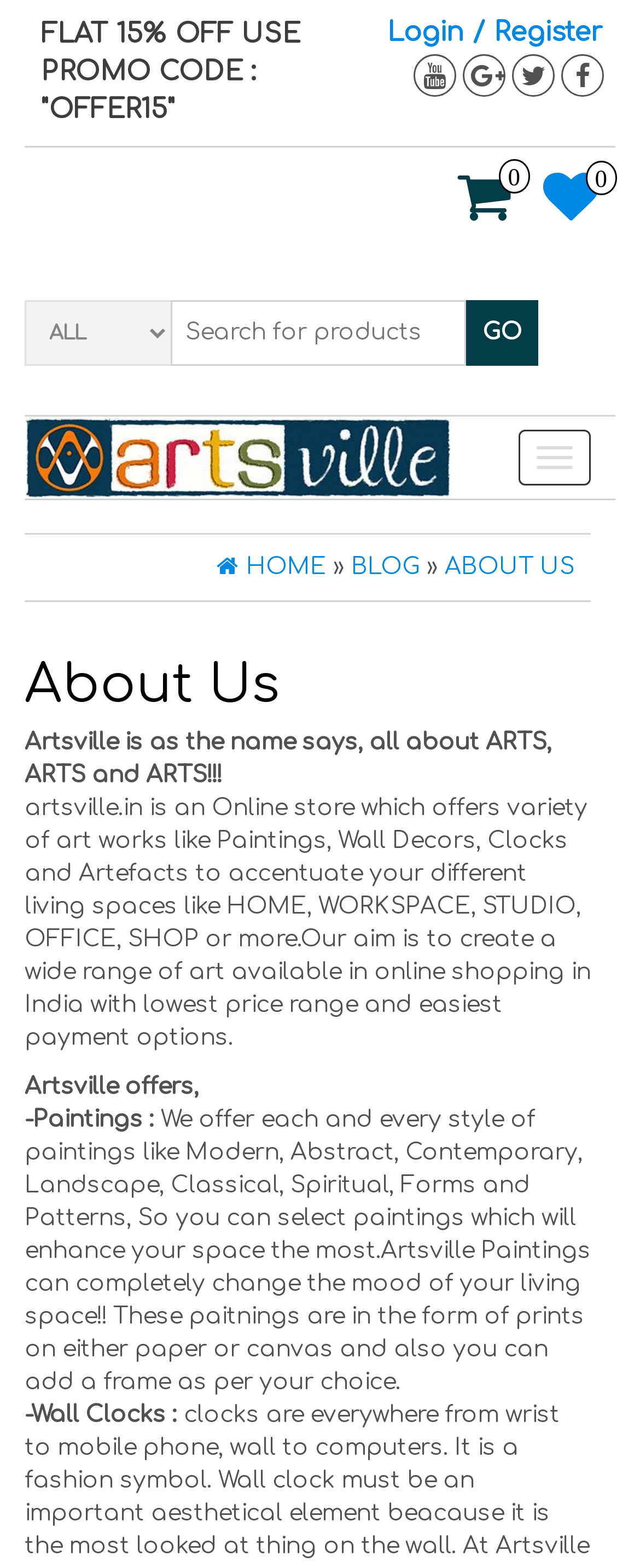Pinpoint the bounding box coordinates of the clickable area needed to execute the instruction: "Toggle navigation". The coordinates should be specified as four float numbers between 0 and 1, i.e., [left, top, right, bottom].

[0.81, 0.274, 0.923, 0.309]